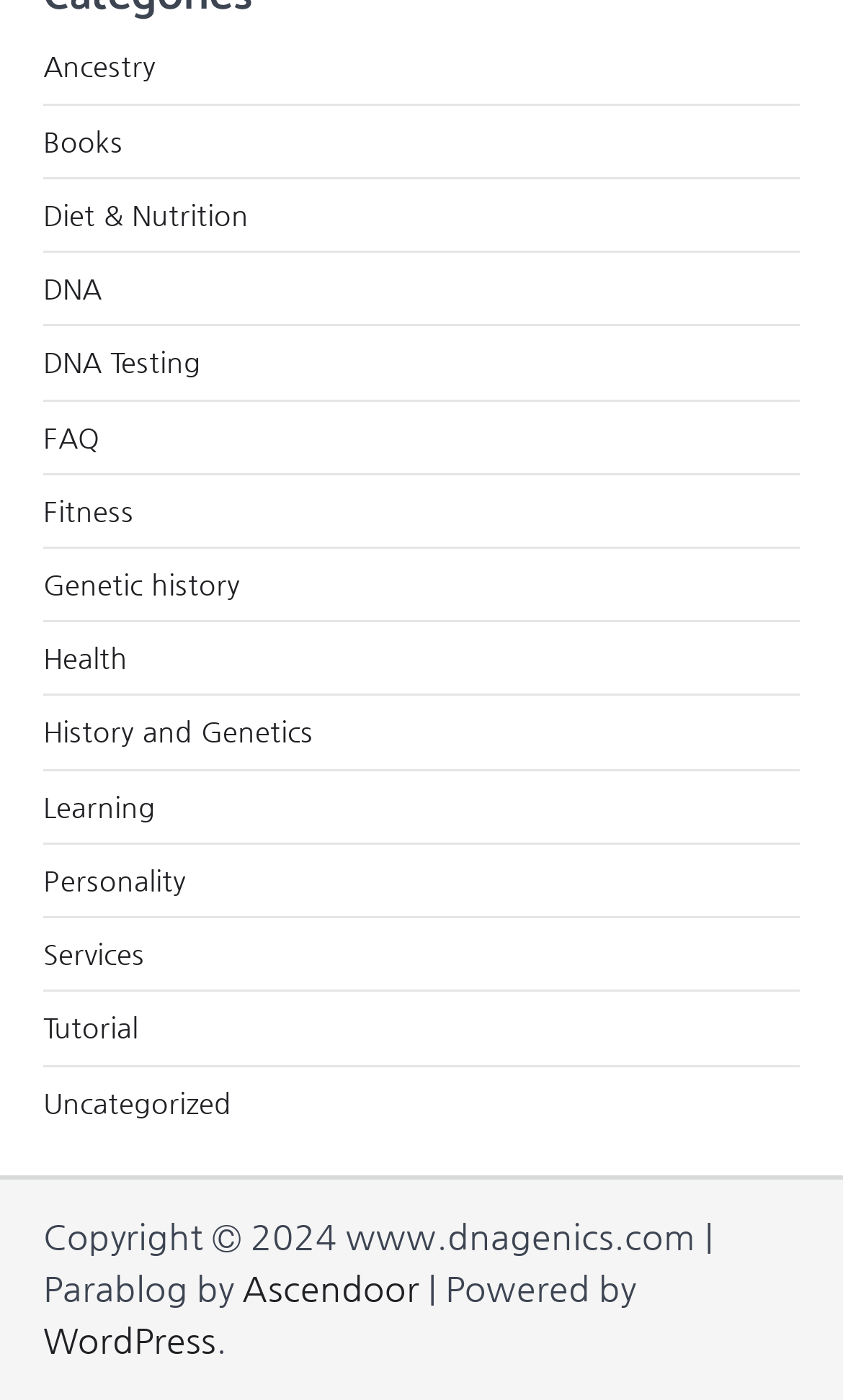Observe the image and answer the following question in detail: What is the first link on the webpage?

The first link on the webpage is 'Ancestry' which is located at the top left corner of the webpage with a bounding box coordinate of [0.051, 0.036, 0.185, 0.059].